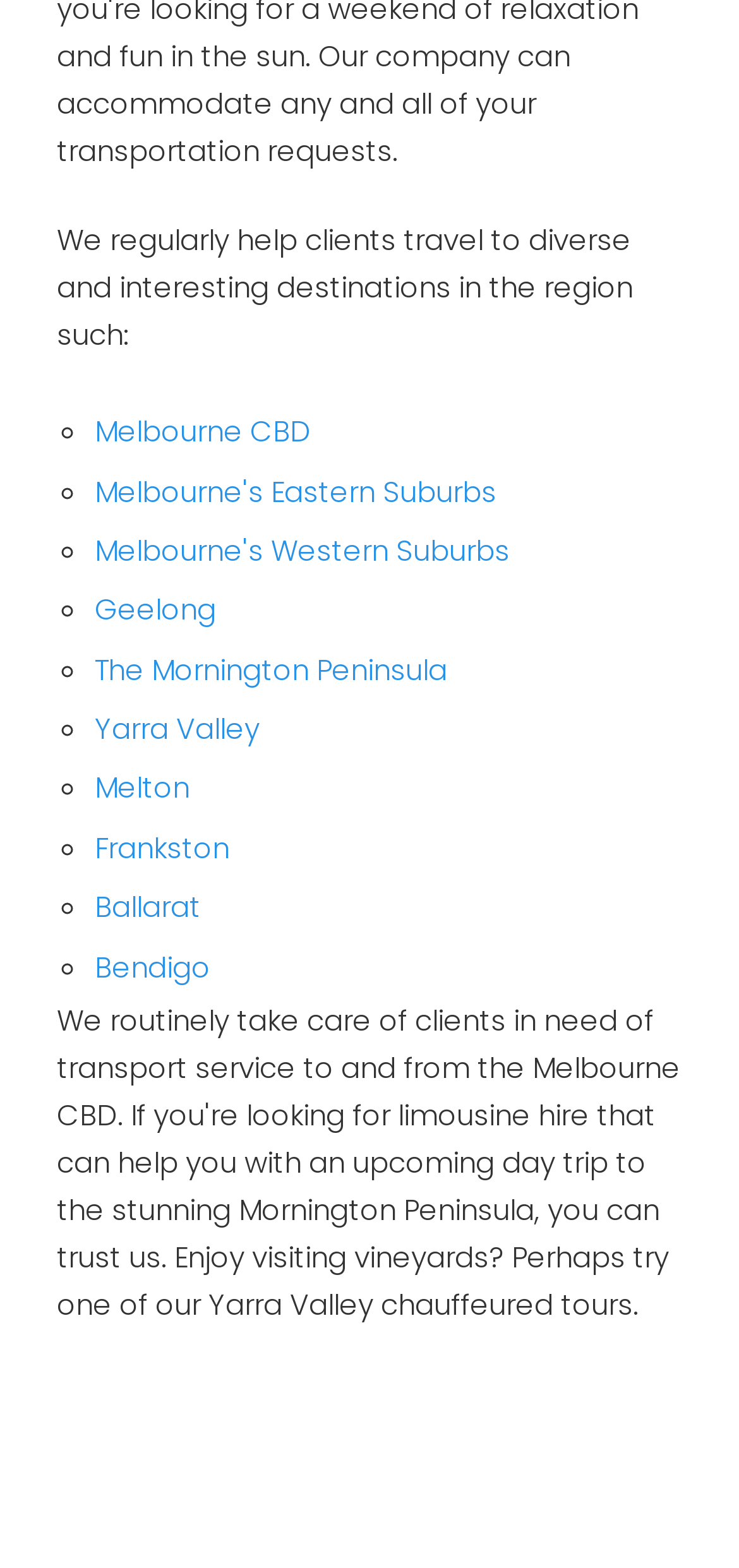What is the first destination listed on the webpage?
Use the information from the image to give a detailed answer to the question.

The first destination listed on the webpage is Melbourne CBD, which is indicated by the link 'Melbourne CBD' with a list marker '◦' preceding it.